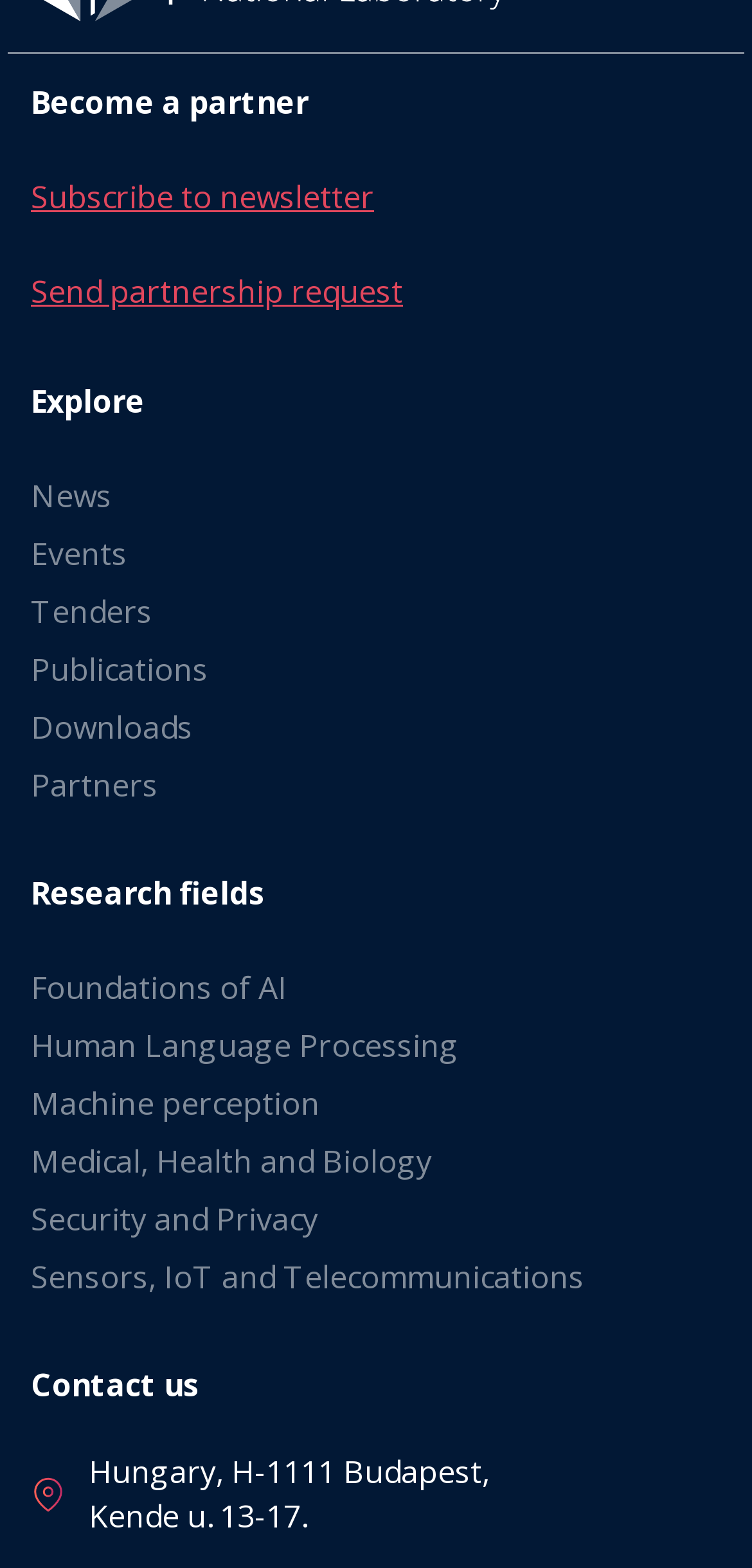Pinpoint the bounding box coordinates of the clickable area needed to execute the instruction: "View research field of Foundations of AI". The coordinates should be specified as four float numbers between 0 and 1, i.e., [left, top, right, bottom].

[0.041, 0.612, 0.959, 0.648]